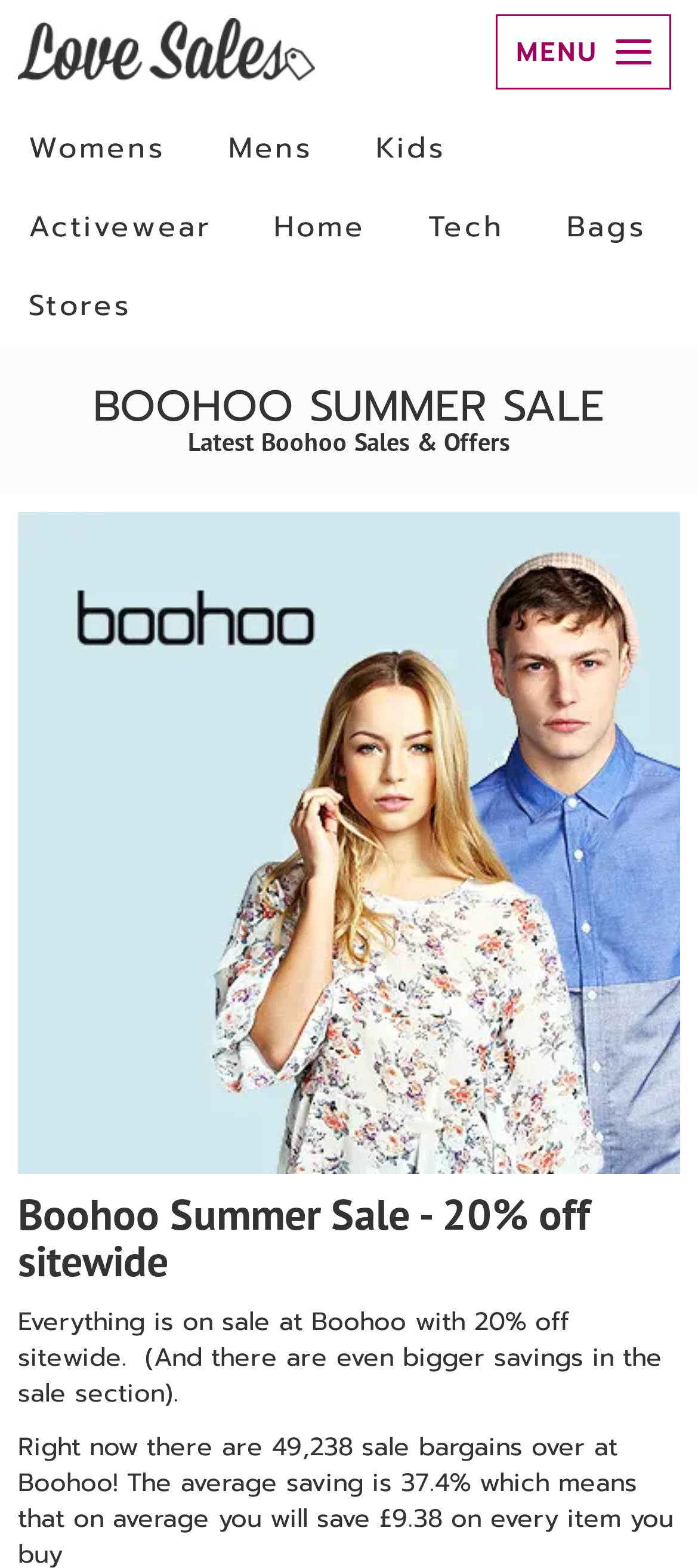Respond with a single word or phrase for the following question: 
What is the name of the sale?

Boohoo Summer Sale